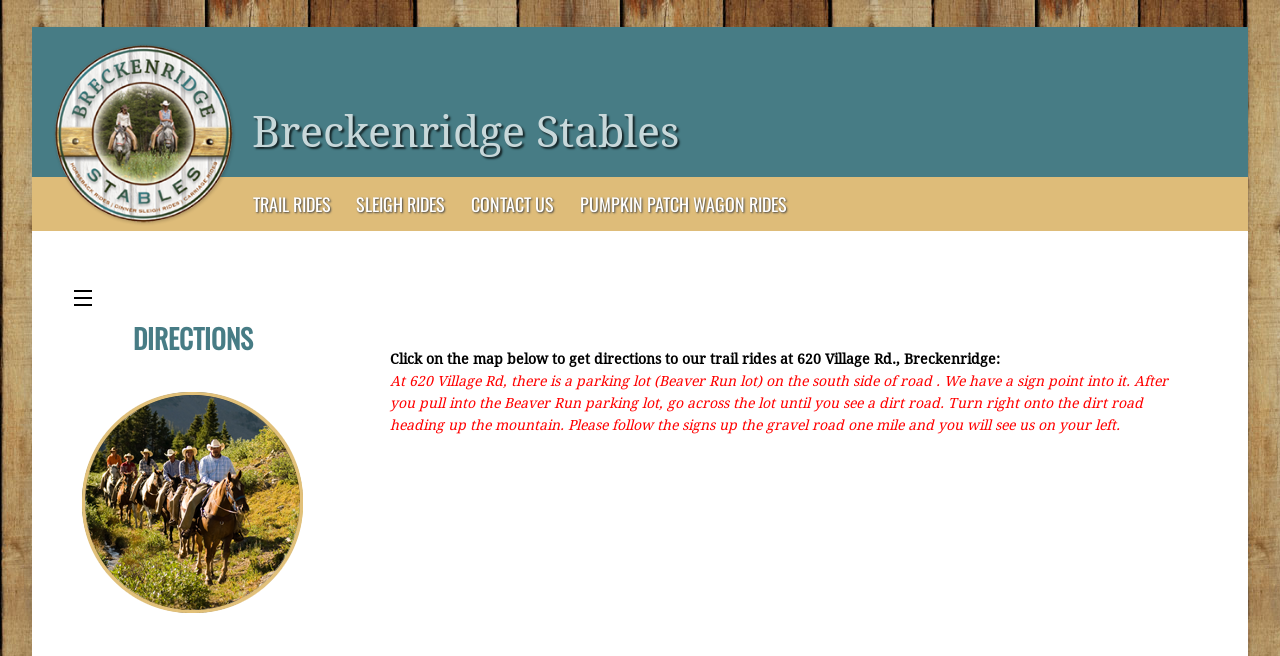Identify and provide the bounding box for the element described by: "Menu".

[0.048, 0.424, 0.081, 0.485]